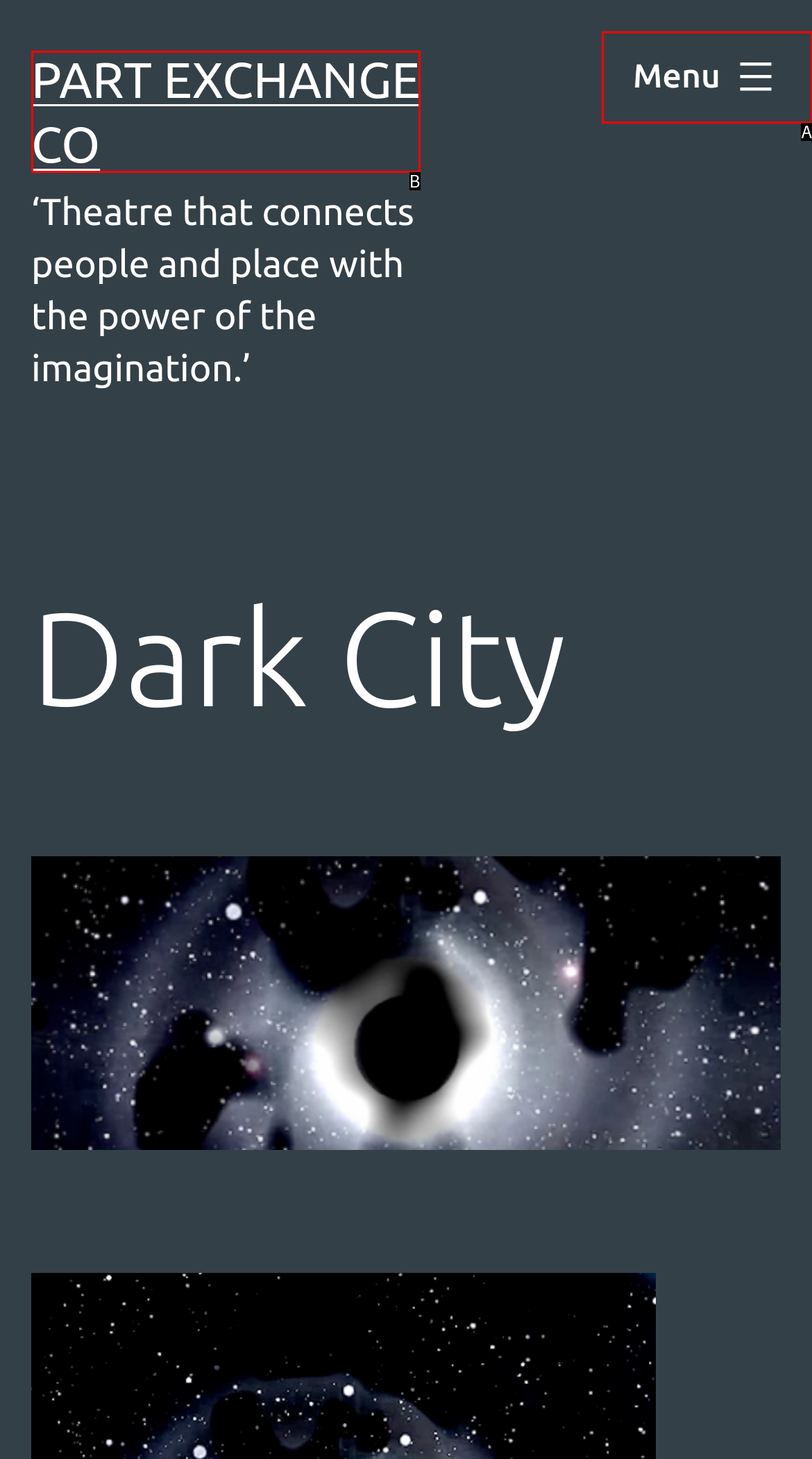Select the letter from the given choices that aligns best with the description: Part Exchange Co. Reply with the specific letter only.

B